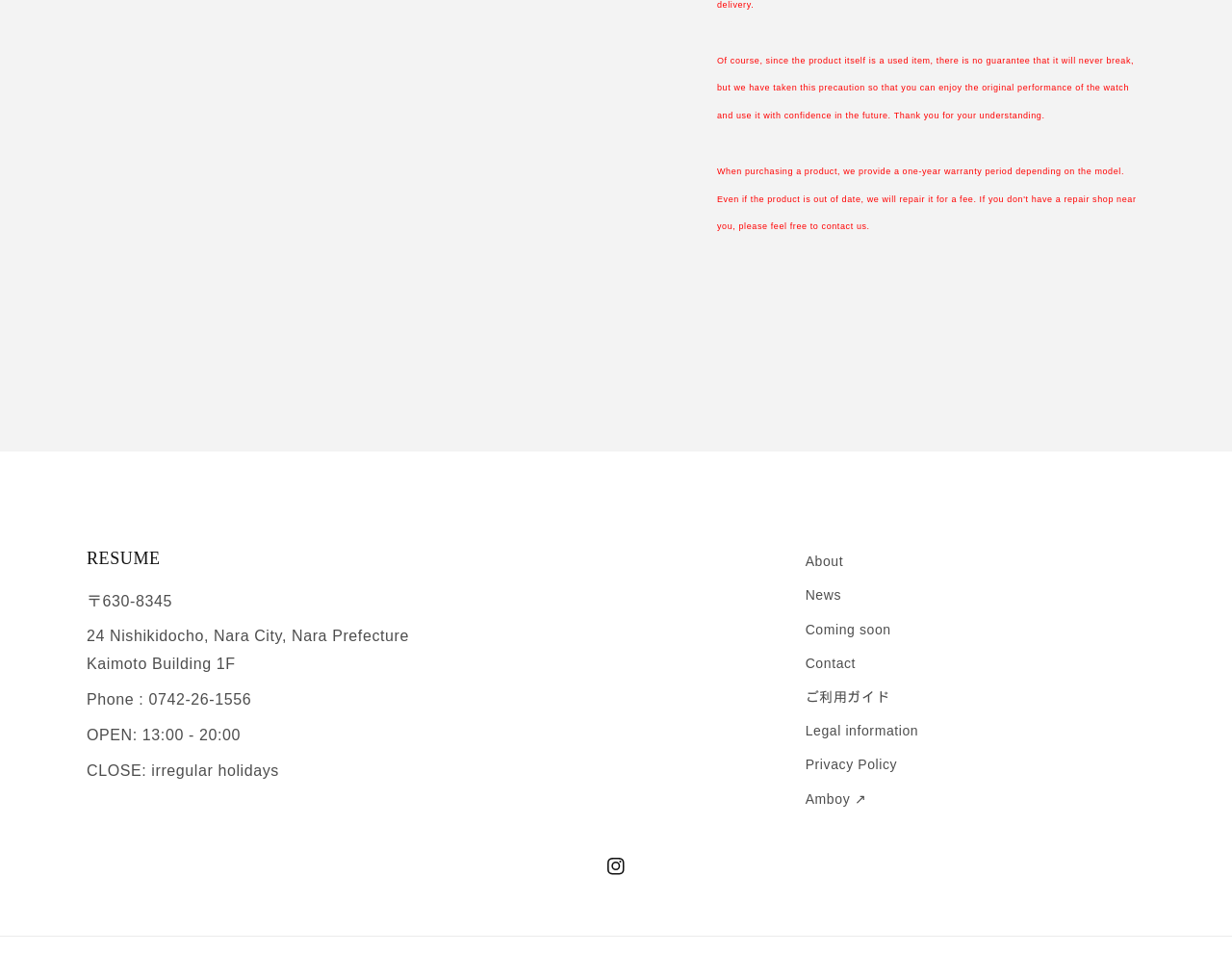Specify the bounding box coordinates of the element's region that should be clicked to achieve the following instruction: "Go to Contact". The bounding box coordinates consist of four float numbers between 0 and 1, in the format [left, top, right, bottom].

[0.654, 0.678, 0.695, 0.713]